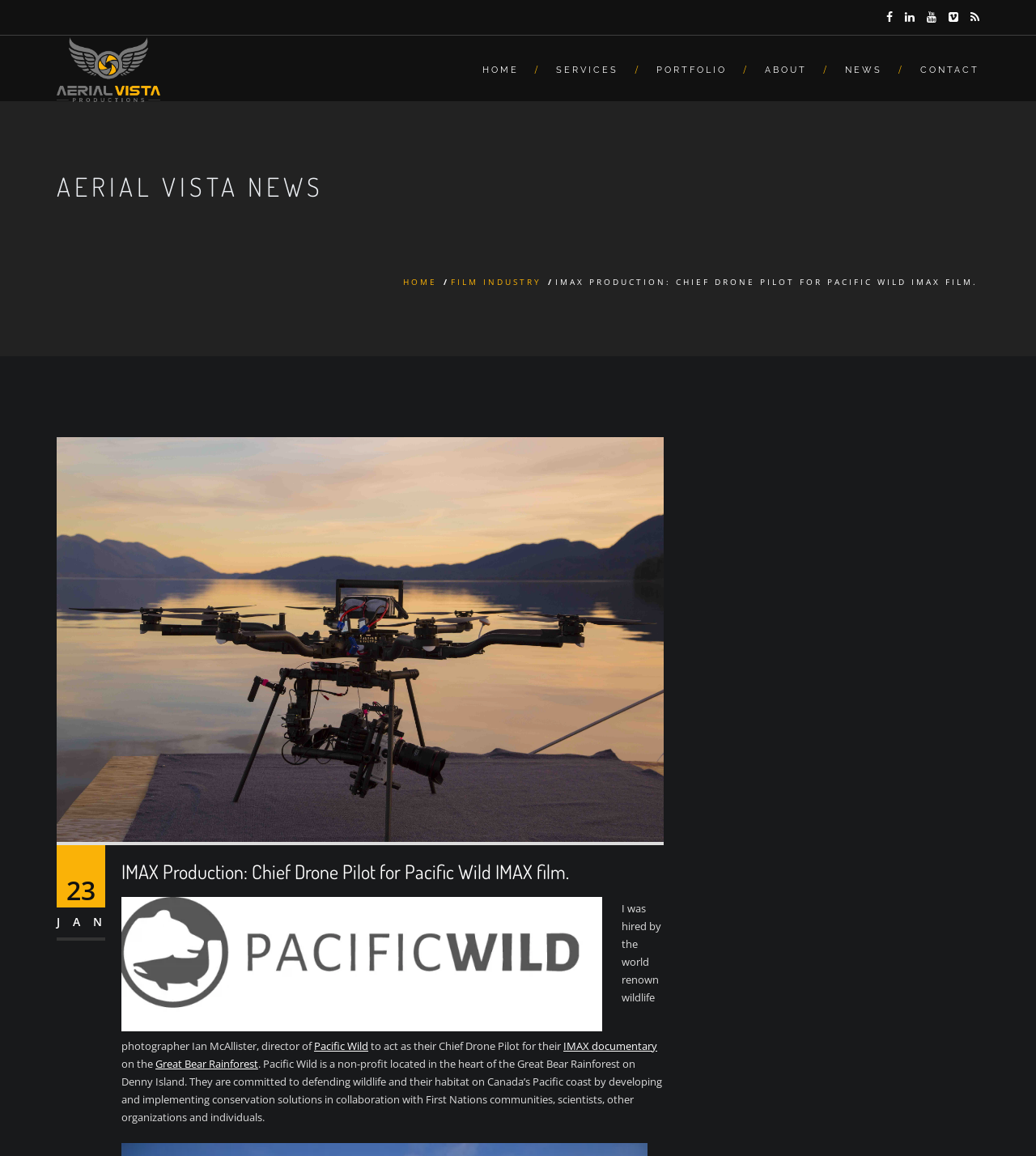Highlight the bounding box coordinates of the region I should click on to meet the following instruction: "Learn more about the Great Bear Rainforest".

[0.15, 0.914, 0.249, 0.927]